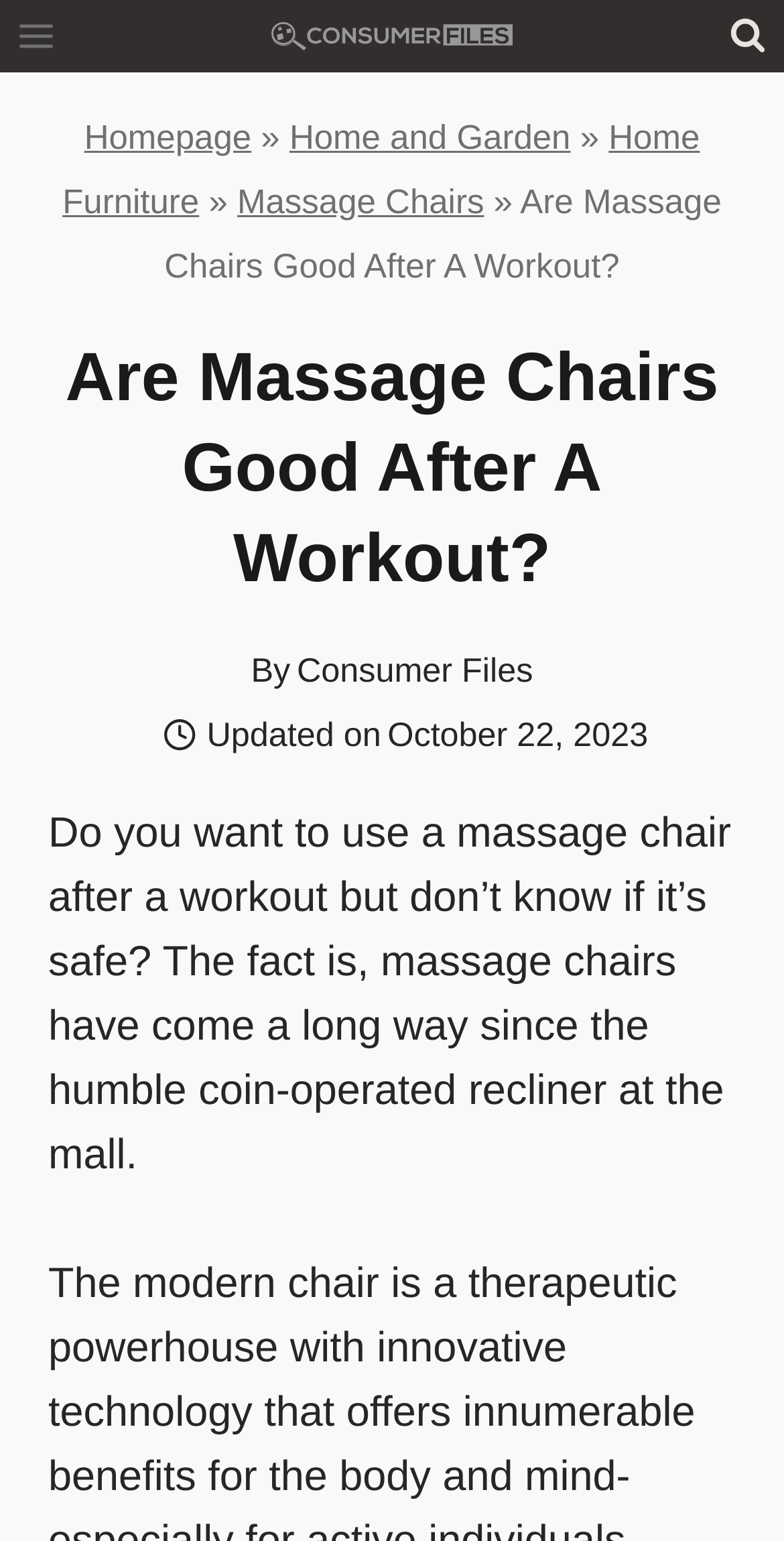Identify the bounding box of the UI element described as follows: "Massage Chairs". Provide the coordinates as four float numbers in the range of 0 to 1 [left, top, right, bottom].

[0.303, 0.119, 0.617, 0.144]